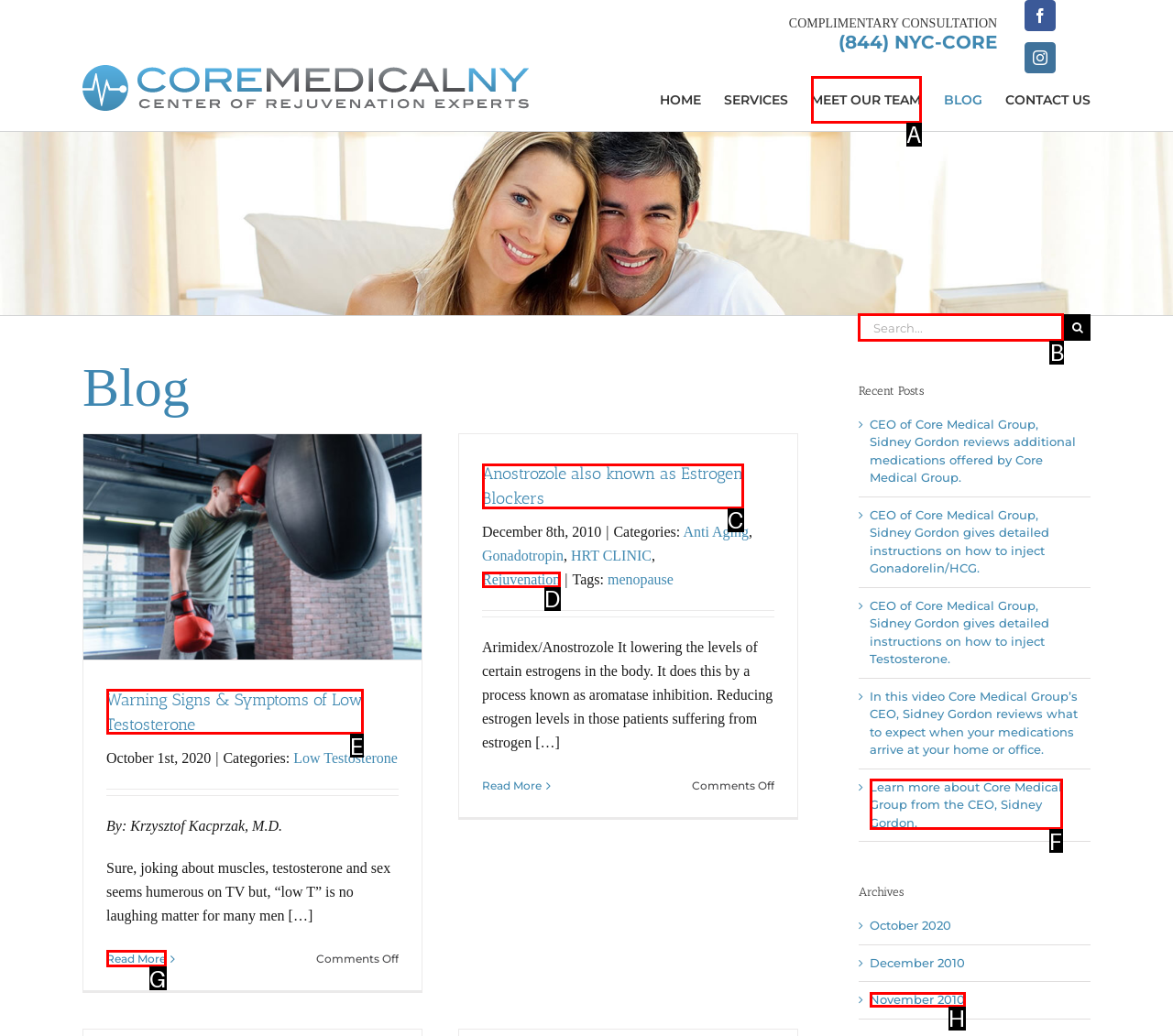Given the instruction: Search for something, which HTML element should you click on?
Answer with the letter that corresponds to the correct option from the choices available.

B